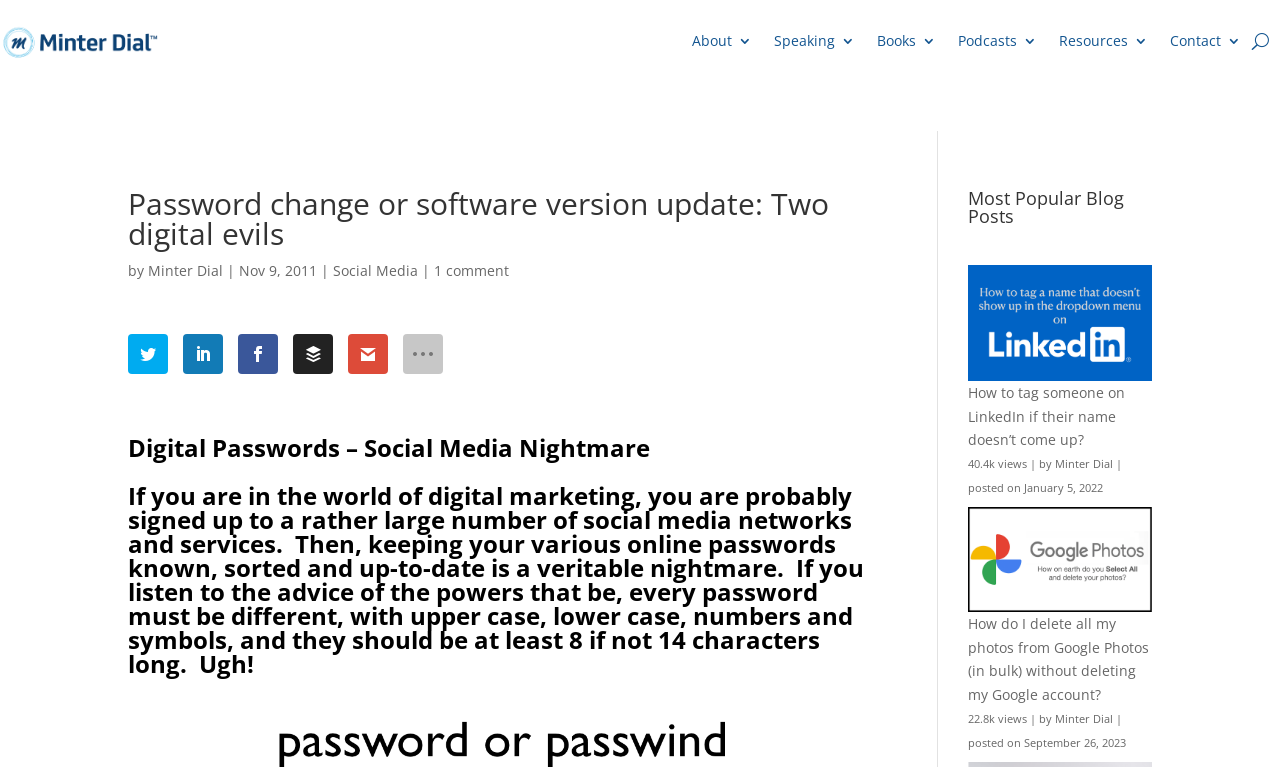Determine the bounding box coordinates for the region that must be clicked to execute the following instruction: "Read the blog post 'Password change or software version update: Two digital evils'".

[0.1, 0.247, 0.689, 0.338]